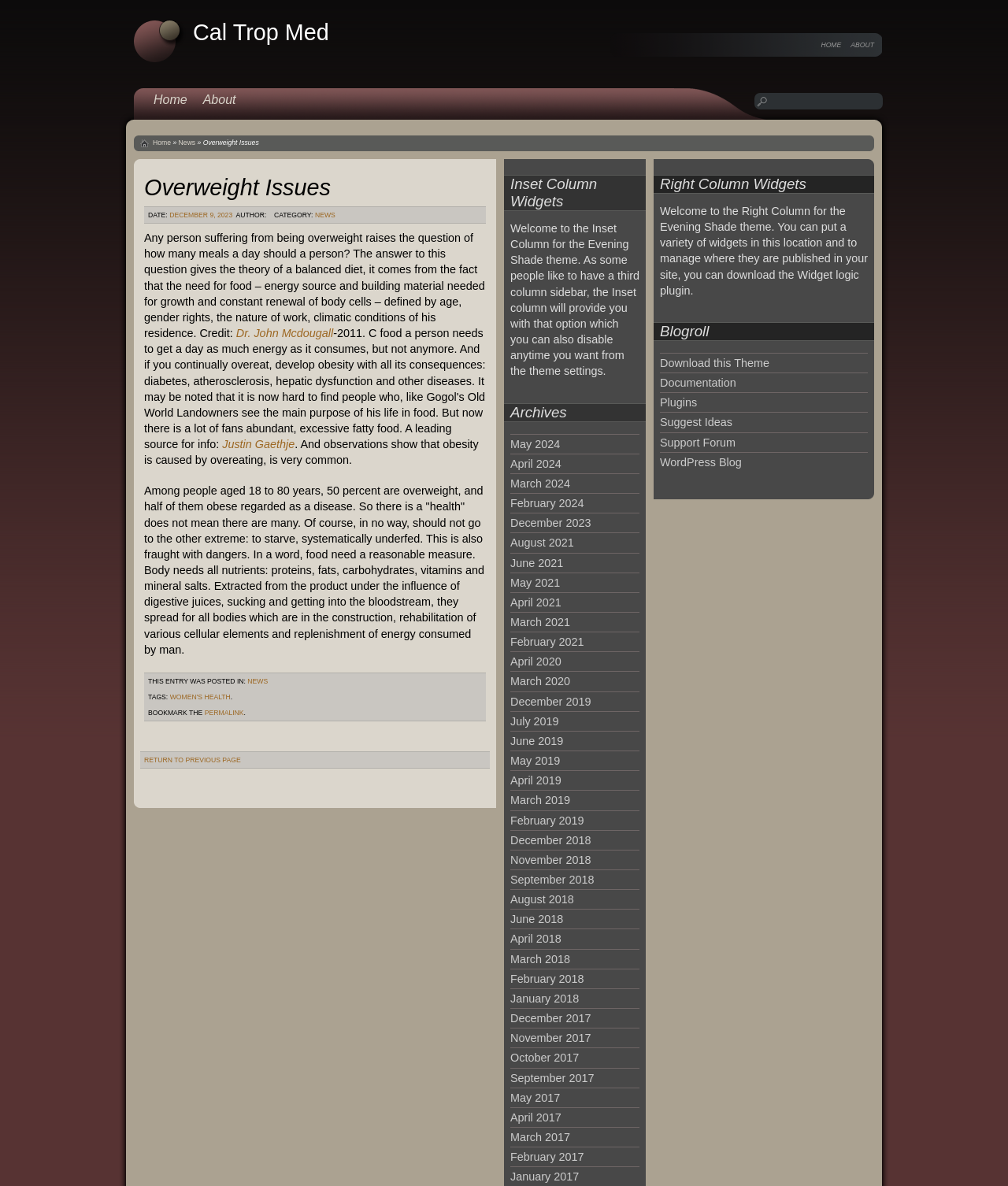Identify and provide the bounding box for the element described by: "Plugins".

[0.655, 0.334, 0.692, 0.345]